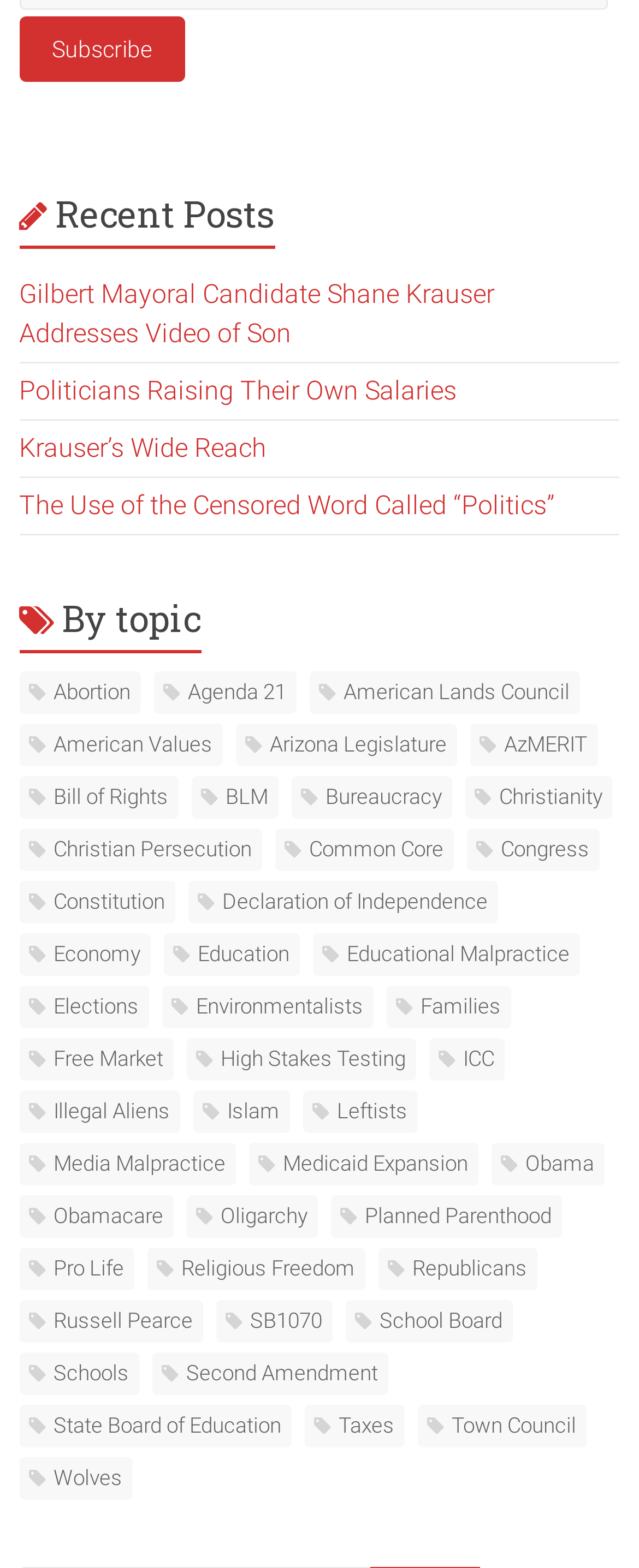Can you determine the bounding box coordinates of the area that needs to be clicked to fulfill the following instruction: "Learn more about the Constitution"?

[0.03, 0.562, 0.274, 0.589]